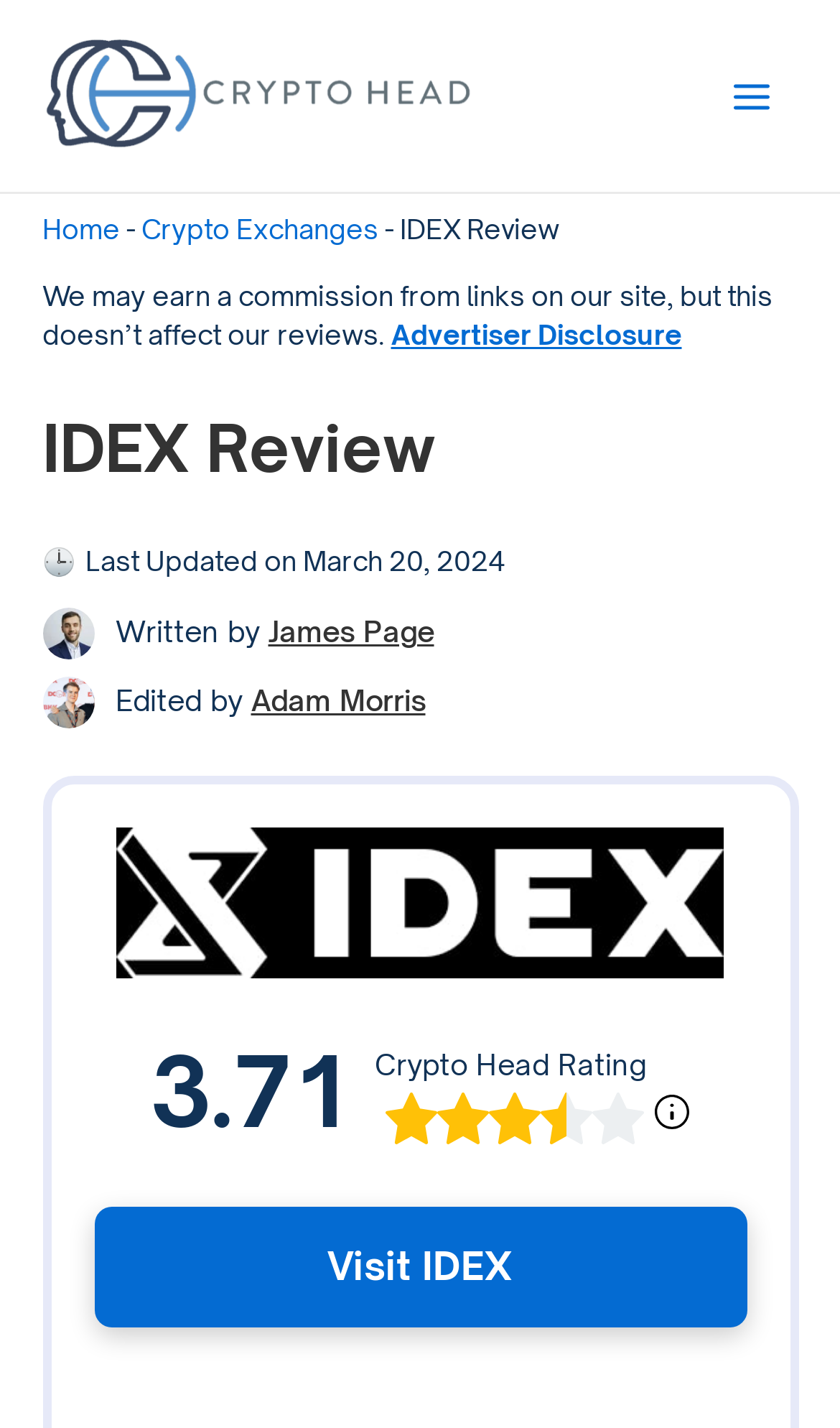Who wrote the IDEX review?
Could you answer the question in a detailed manner, providing as much information as possible?

I found the author of the IDEX review by looking at the static text element with the content 'Written by' and the link element with the content 'James Page'.